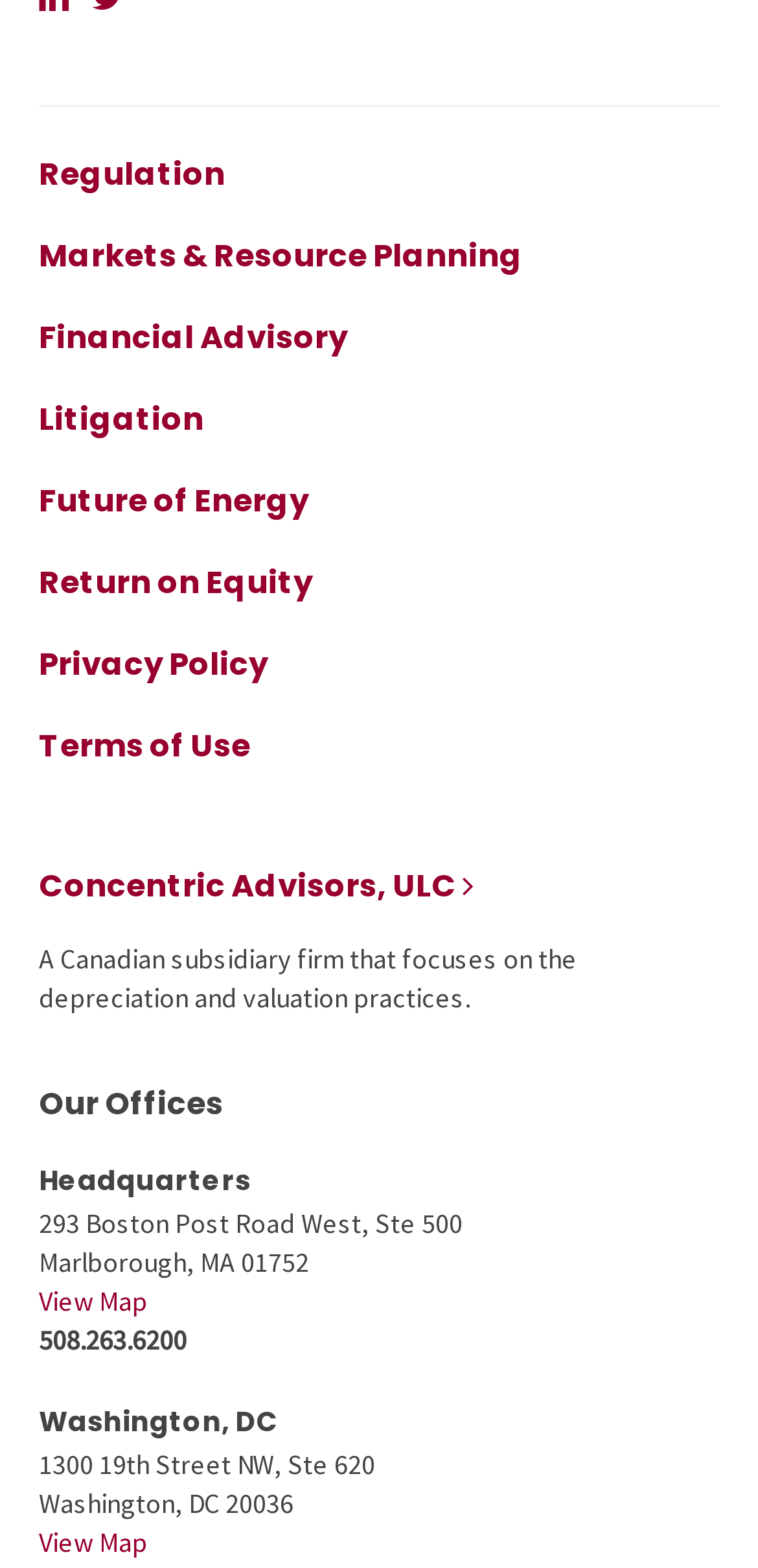Extract the bounding box coordinates of the UI element described: "Privacy Policy". Provide the coordinates in the format [left, top, right, bottom] with values ranging from 0 to 1.

[0.051, 0.409, 0.354, 0.438]